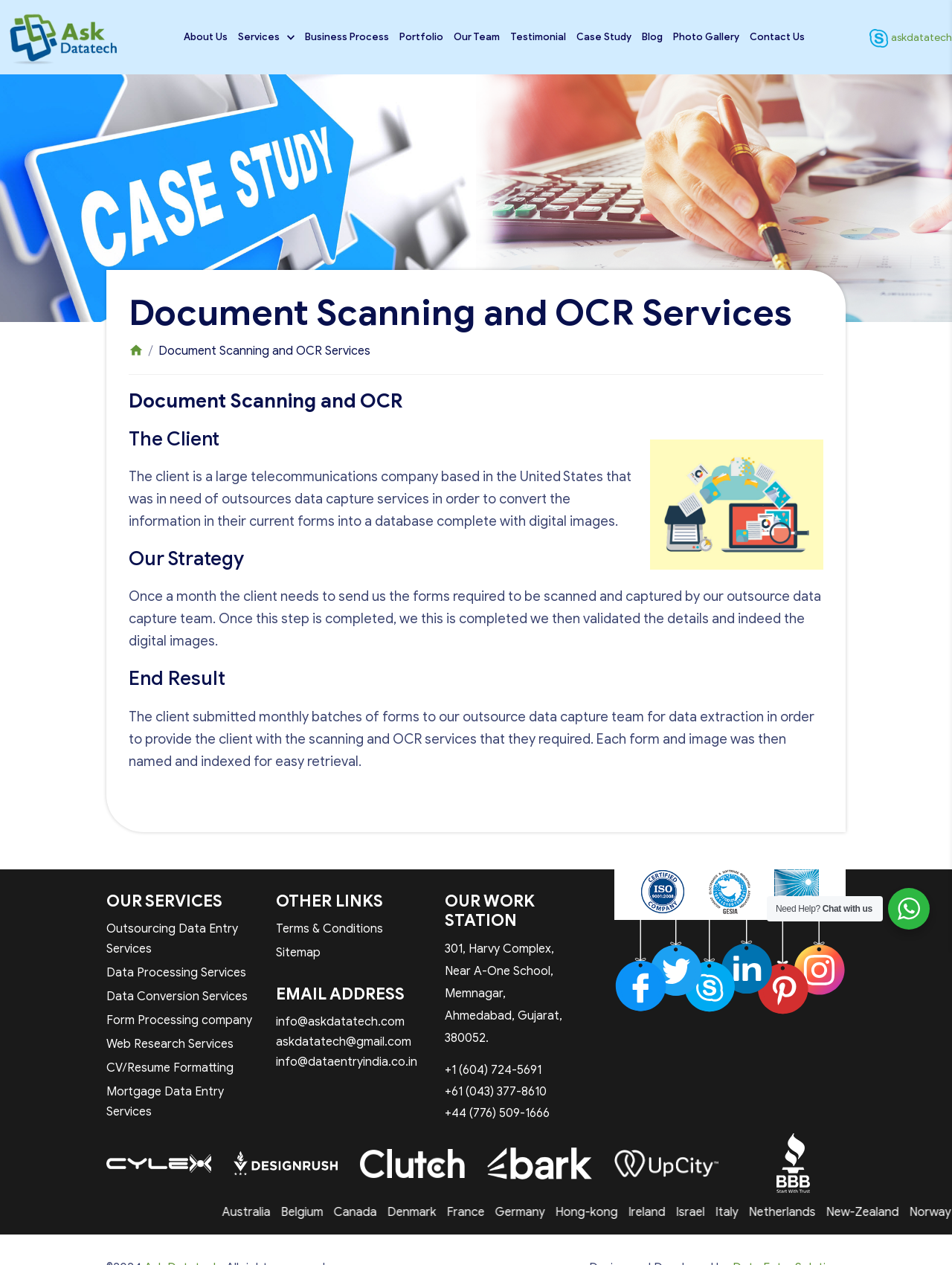Answer the question using only a single word or phrase: 
What is the client's industry?

Telecommunications